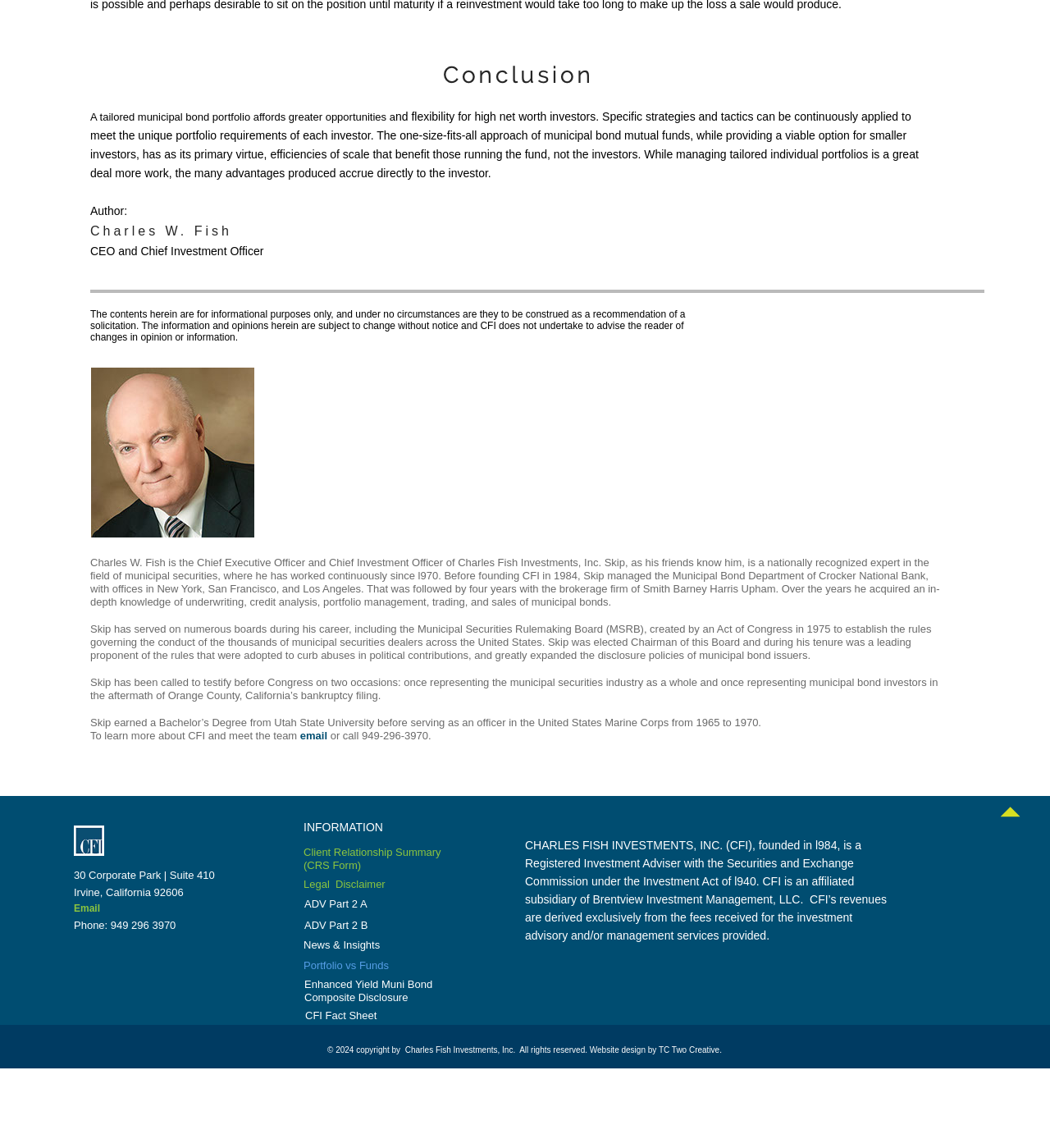Given the description email, predict the bounding box coordinates of the UI element. Ensure the coordinates are in the format (top-left x, top-left y, bottom-right x, bottom-right y) and all values are between 0 and 1.

[0.286, 0.635, 0.312, 0.646]